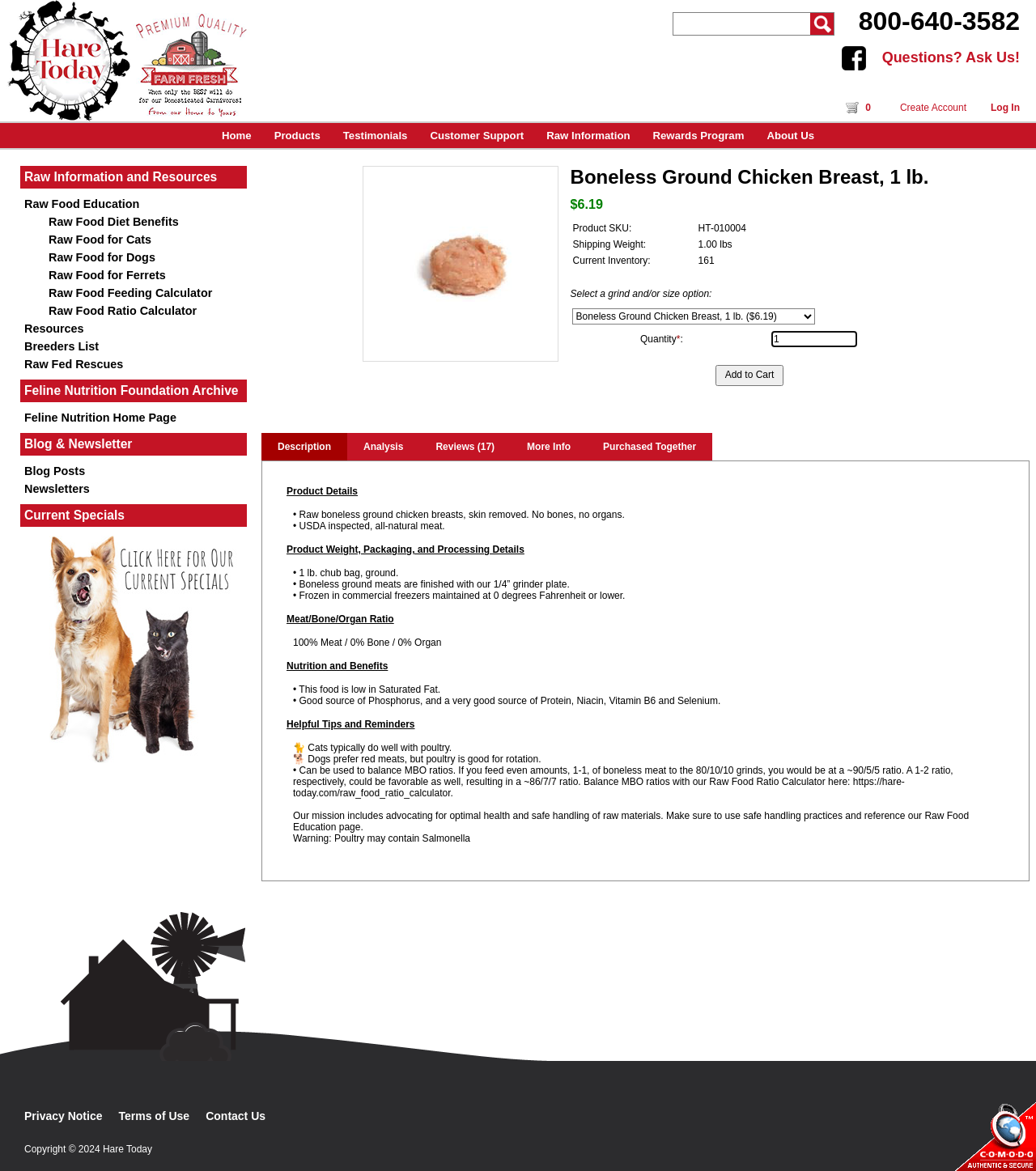Please find and report the bounding box coordinates of the element to click in order to perform the following action: "Select a grind and/or size option from the dropdown". The coordinates should be expressed as four float numbers between 0 and 1, in the format [left, top, right, bottom].

[0.552, 0.263, 0.786, 0.277]